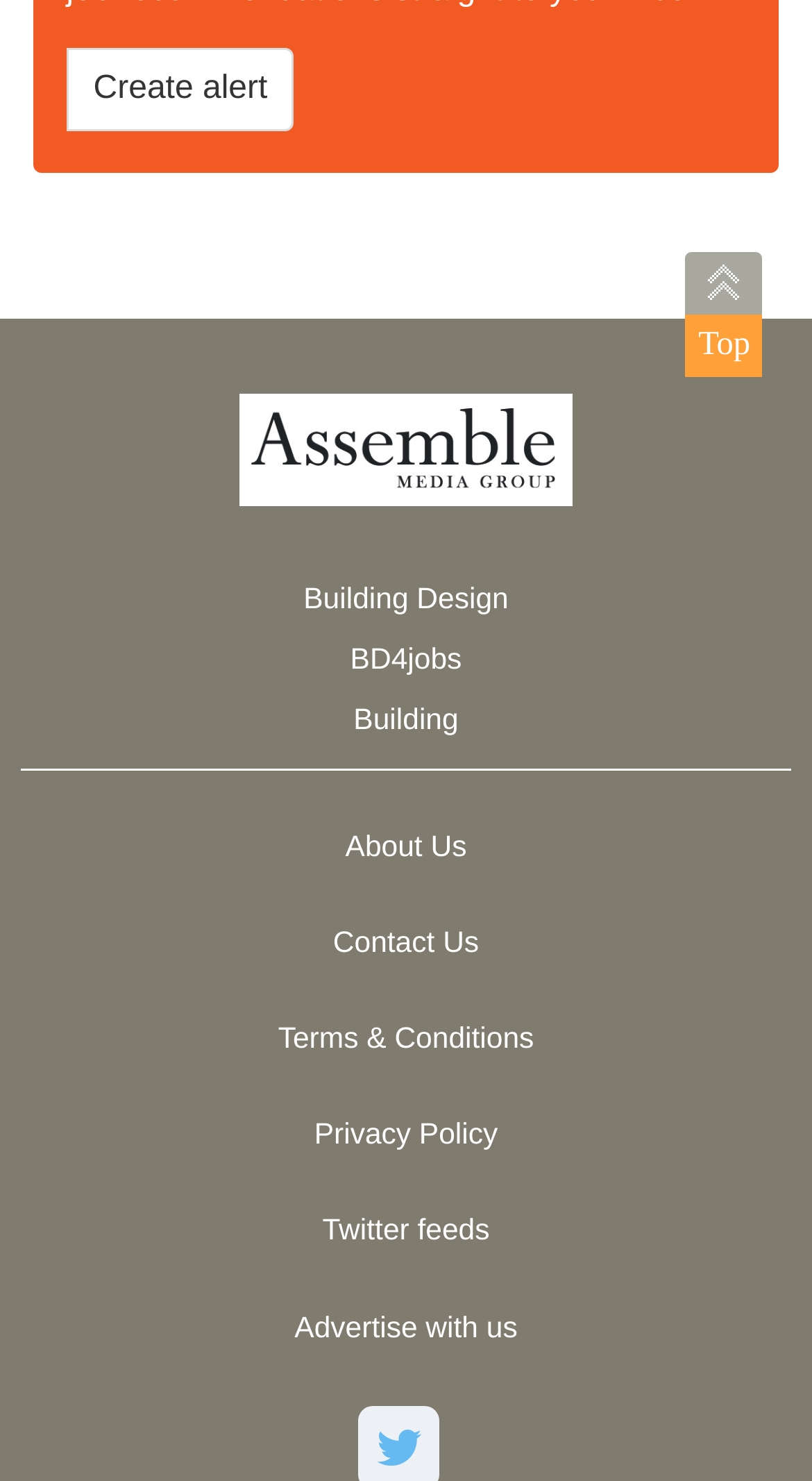Can you determine the bounding box coordinates of the area that needs to be clicked to fulfill the following instruction: "Go to Building Design page"?

[0.026, 0.381, 0.974, 0.422]